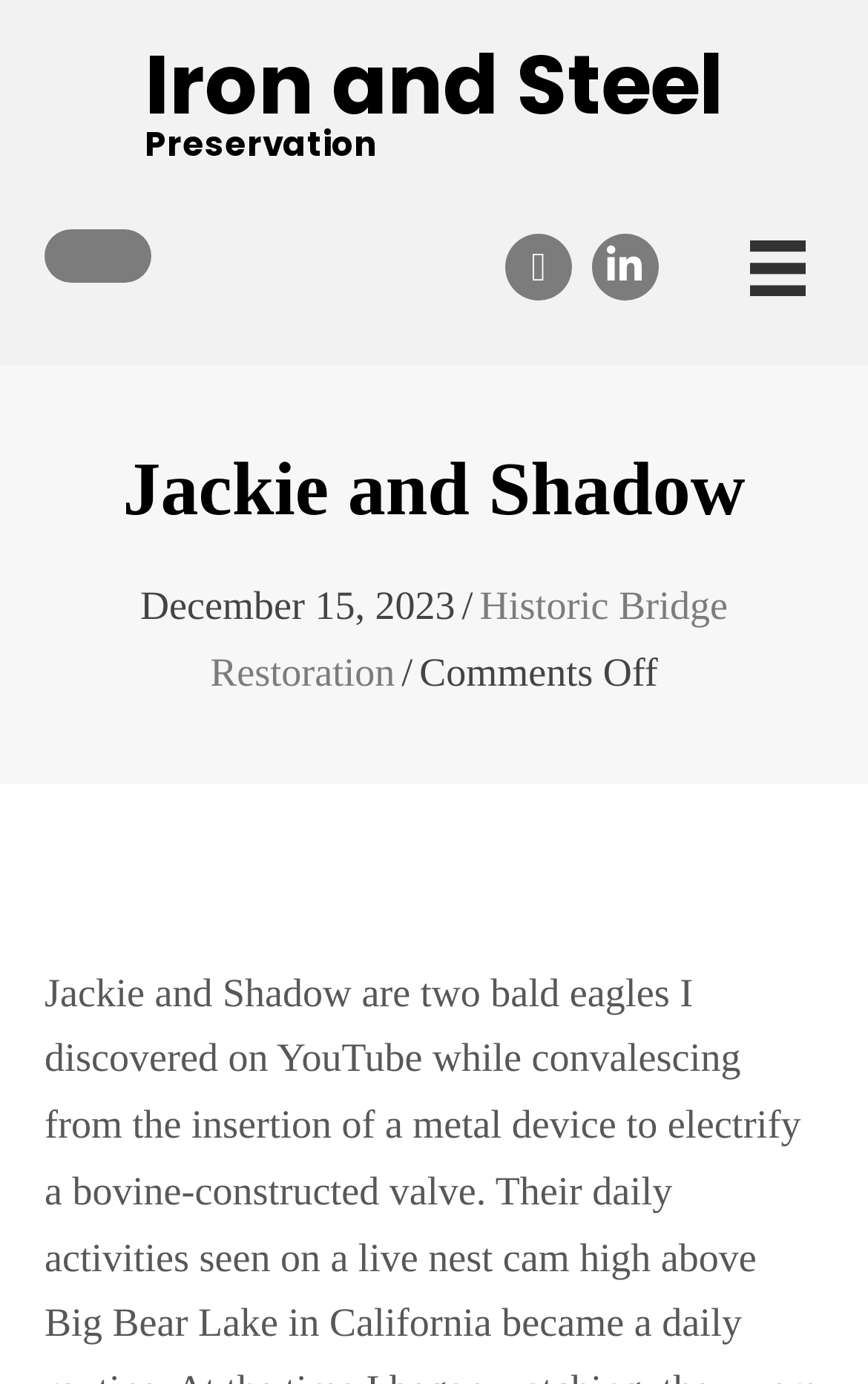What is the name of the eagles?
Answer the question with as much detail as you can, using the image as a reference.

I found the answer by looking at the heading element 'Jackie and Shadow' which is a prominent element on the webpage, indicating that it is the main topic of the webpage.